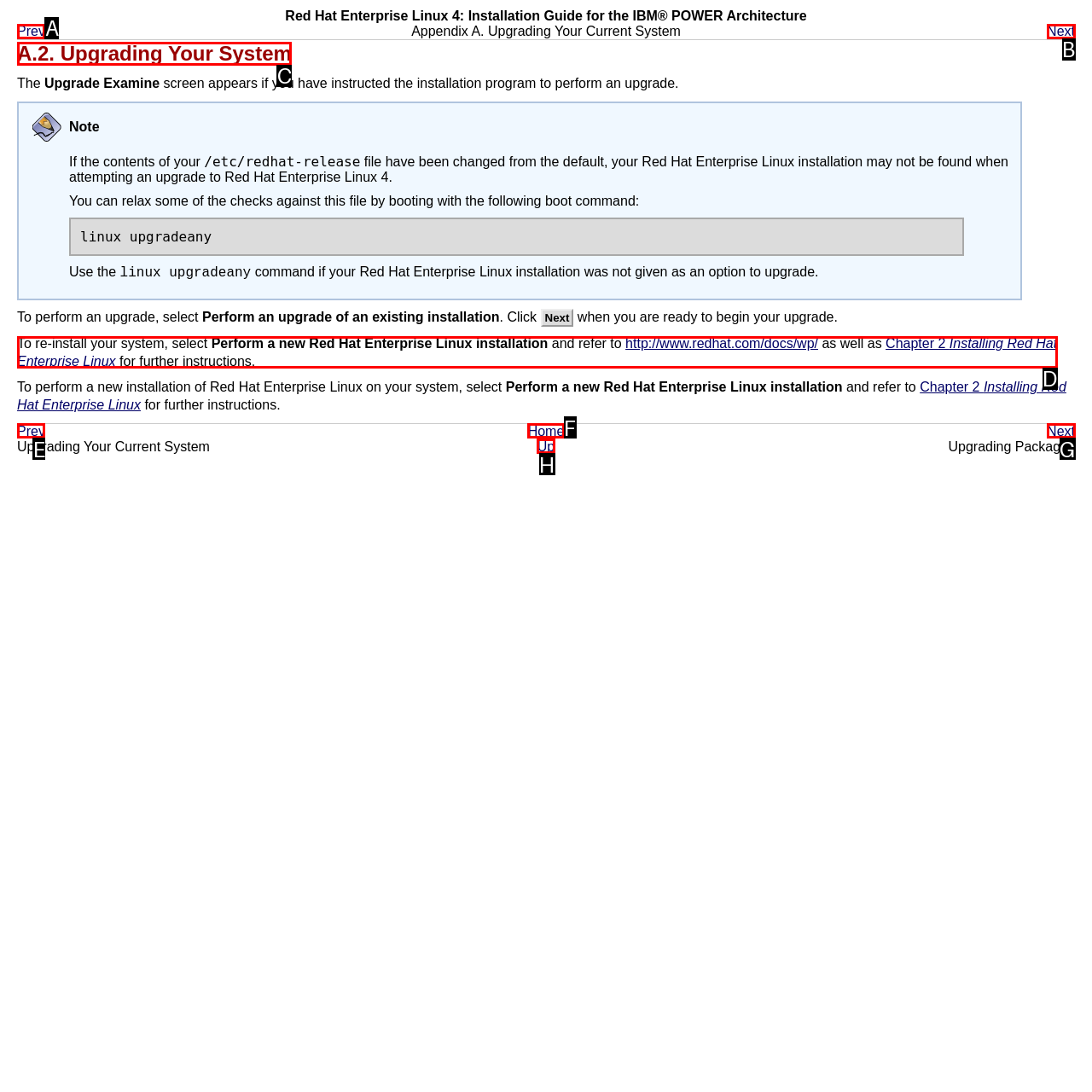Tell me the letter of the UI element I should click to accomplish the task: Click the link to Chapter 2 Installing Red Hat Enterprise Linux based on the choices provided in the screenshot.

D